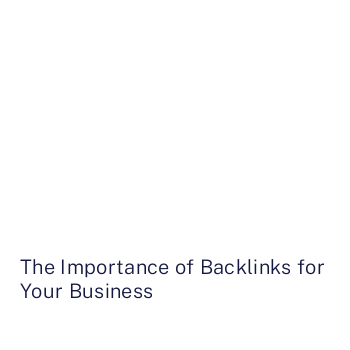What aspect of digital marketing is discussed in the image?
Please provide a full and detailed response to the question.

The image mentions the importance of backlinks, which is a key concept in digital marketing, and specifically highlights its significance in search engine optimization (SEO), indicating that the aspect of digital marketing discussed in the image is SEO.